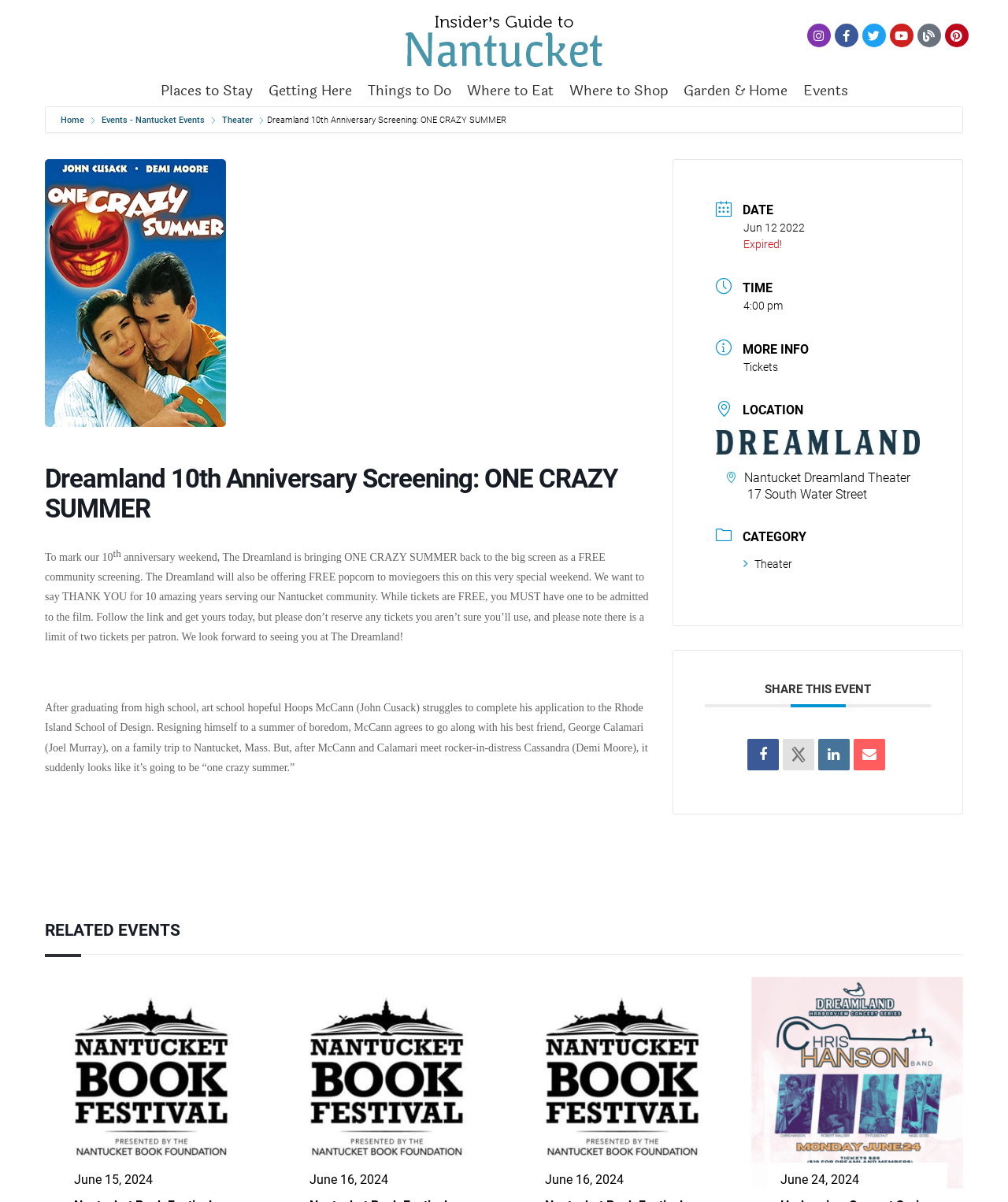Find the bounding box coordinates of the element you need to click on to perform this action: 'Click on the Instagram link'. The coordinates should be represented by four float values between 0 and 1, in the format [left, top, right, bottom].

[0.801, 0.02, 0.824, 0.039]